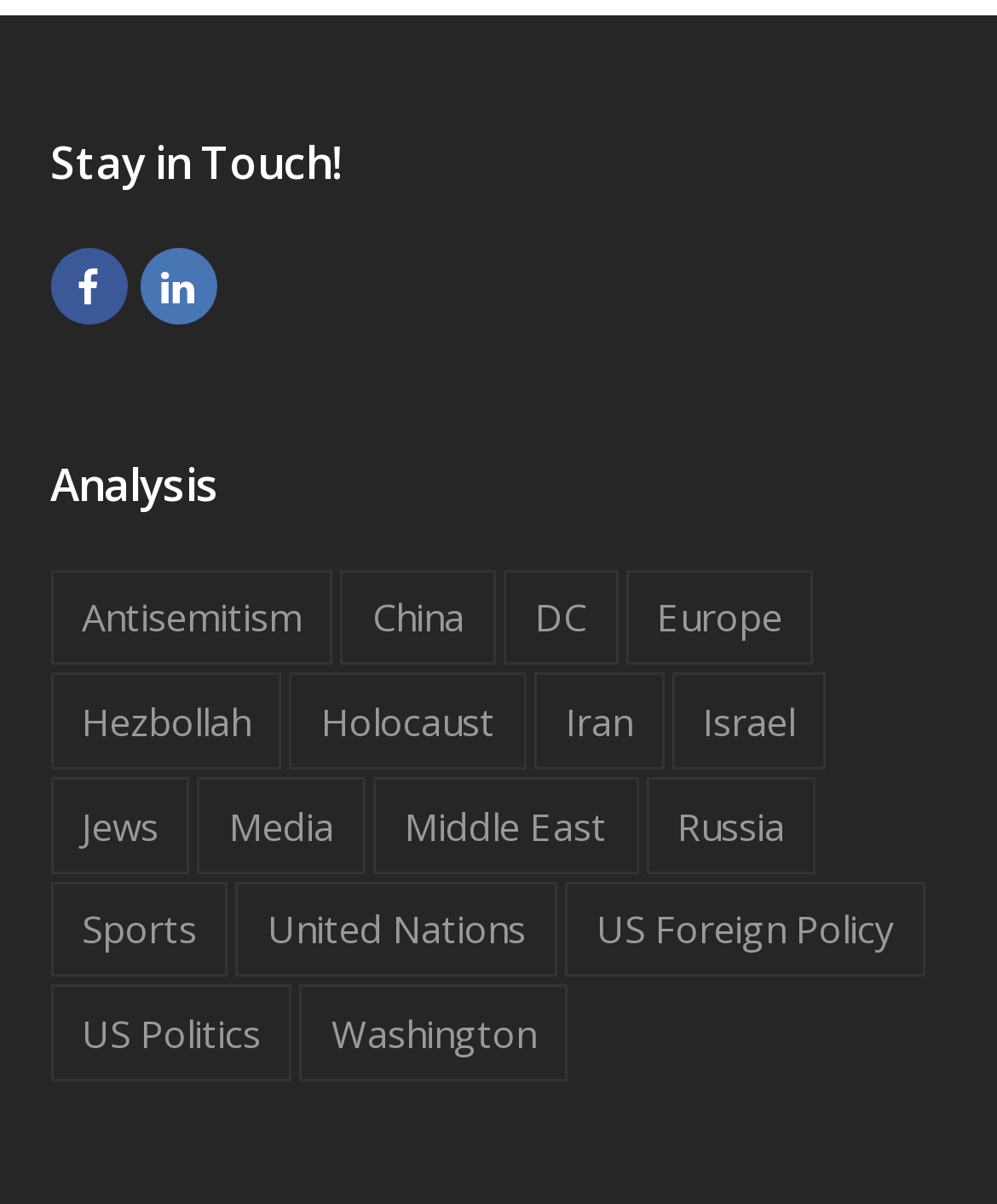Carefully examine the image and provide an in-depth answer to the question: What is the category with the most items?

The link 'US Politics (22 items)' is listed under 'Analysis', indicating that it has the most items among all categories.